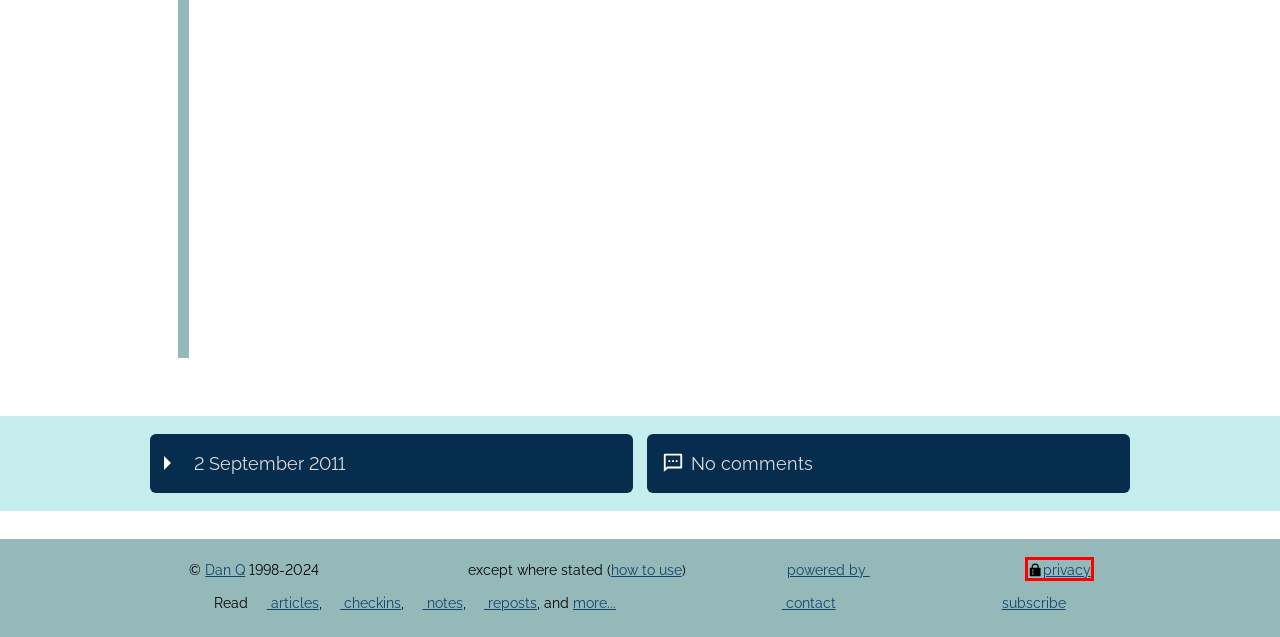Examine the screenshot of the webpage, noting the red bounding box around a UI element. Pick the webpage description that best matches the new page after the element in the red bounding box is clicked. Here are the candidates:
A. Content Freeze – Dan Q
B. Open-Source Shaving, part 2 – Dan Q
C. Privacy & Cookies – Dan Q
D. Work Calendar [NSFW?] – Dan Q
E. A Note From The Passport Office – Dan Q
F. Contact Form – Dan Q
G. CC BY-NC 4.0 Deed | Attribution-NonCommercial 4.0 International
 | Creative Commons
H. License – Dan Q

C